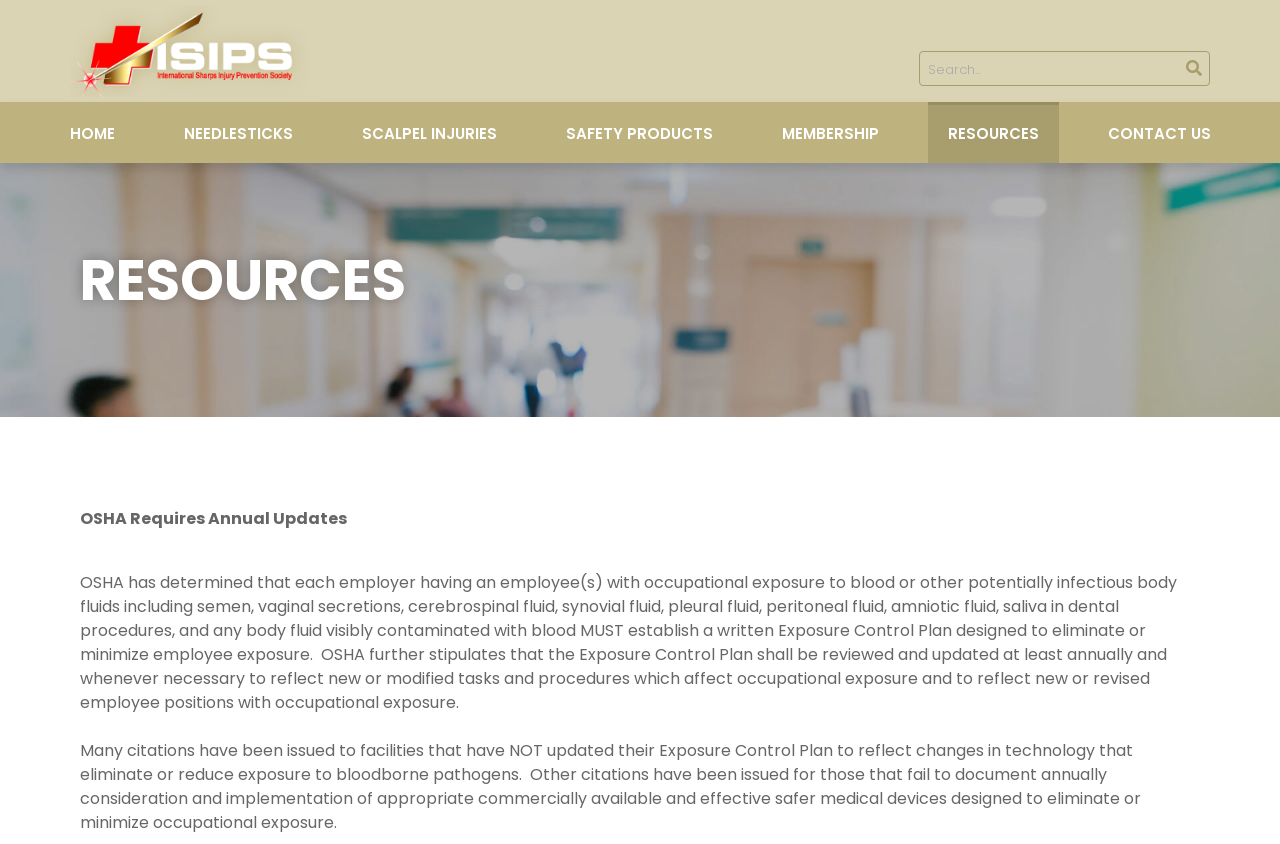Determine the bounding box coordinates for the element that should be clicked to follow this instruction: "Contact US". The coordinates should be given as four float numbers between 0 and 1, in the format [left, top, right, bottom].

[0.85, 0.121, 0.961, 0.193]